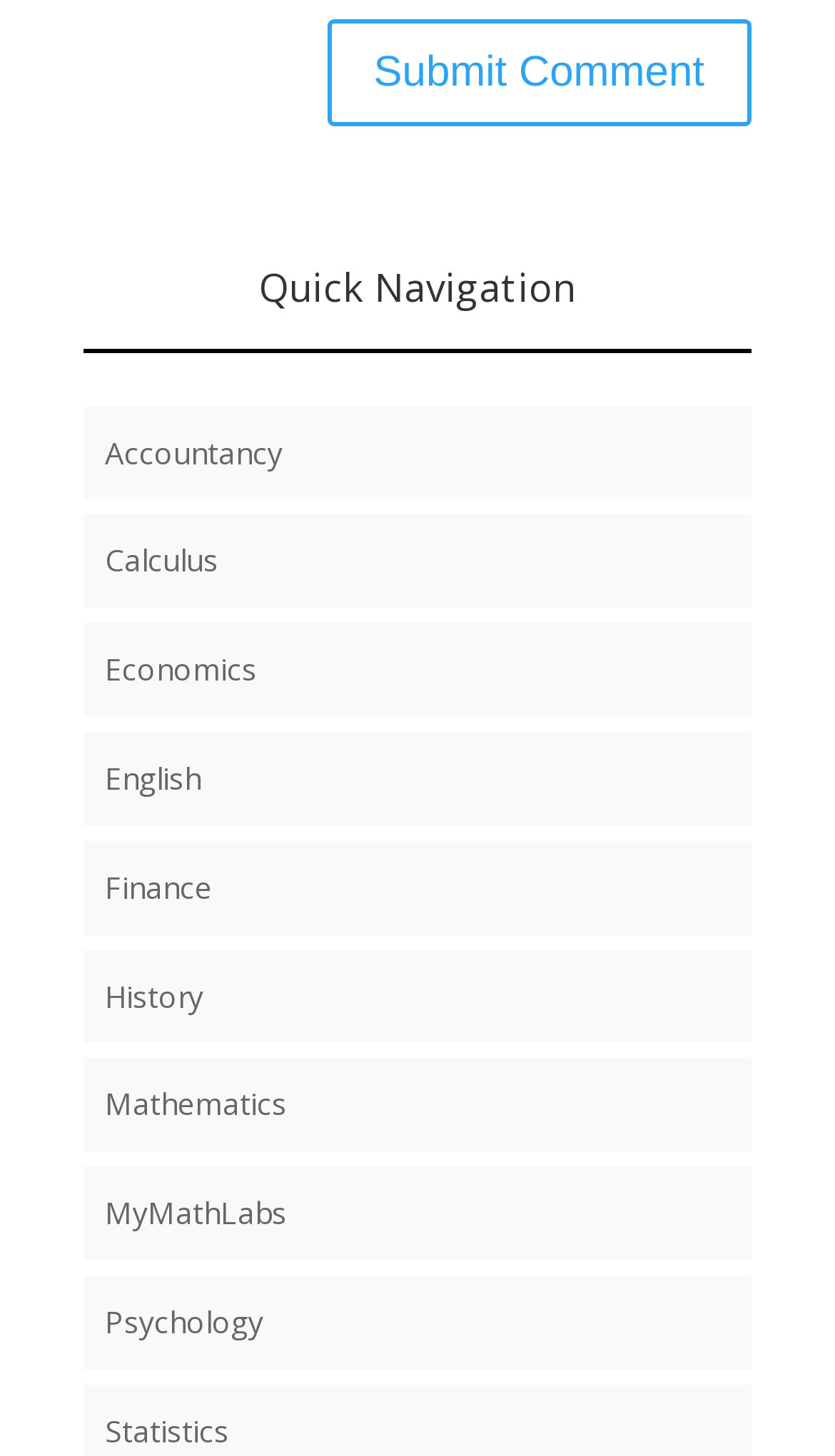Based on the element description: "name="submit" value="Submit Comment"", identify the UI element and provide its bounding box coordinates. Use four float numbers between 0 and 1, [left, top, right, bottom].

[0.391, 0.025, 0.9, 0.098]